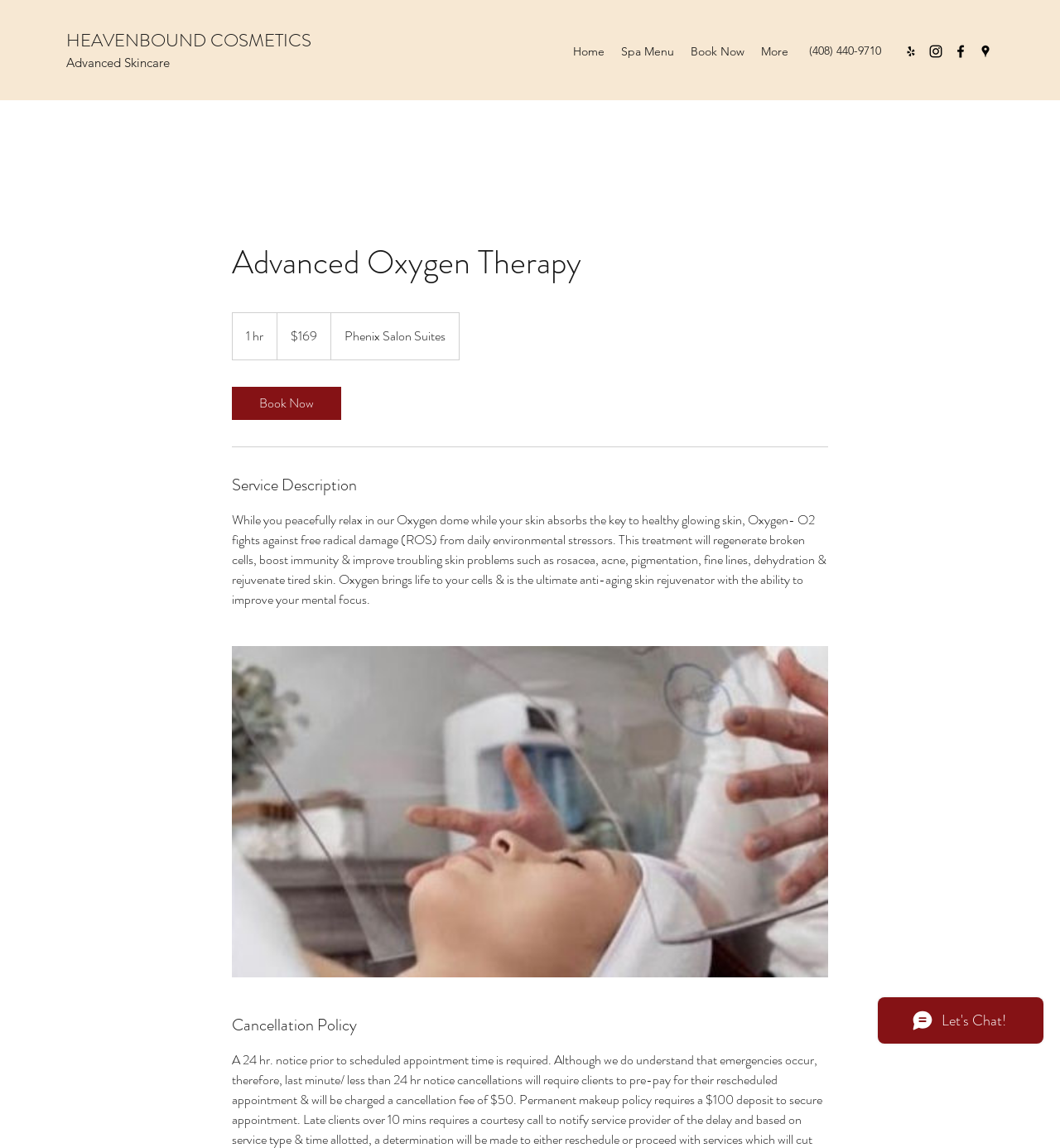Give the bounding box coordinates for the element described as: "aria-label="Untitled image"".

[0.219, 0.563, 0.781, 0.851]